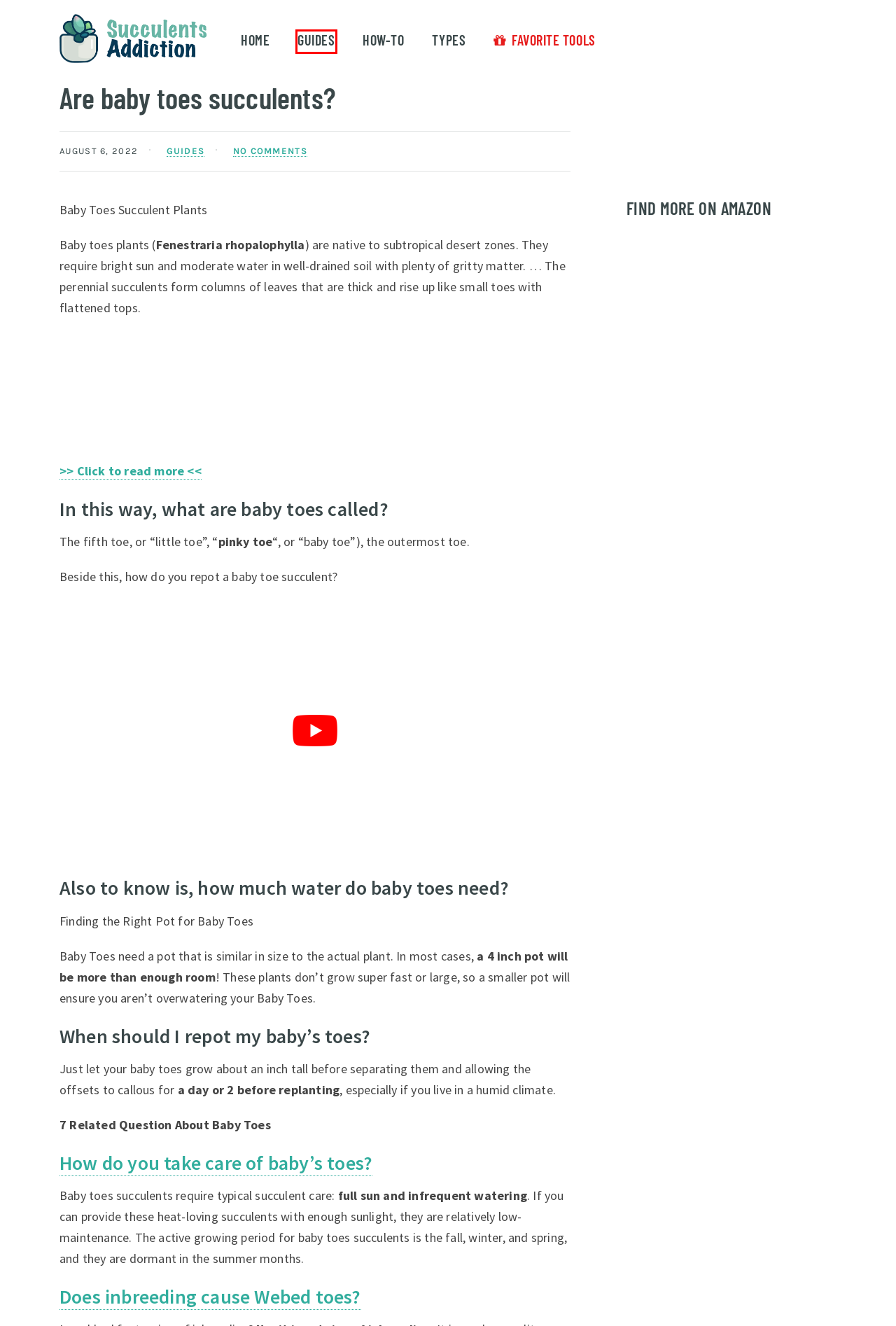Check out the screenshot of a webpage with a red rectangle bounding box. Select the best fitting webpage description that aligns with the new webpage after clicking the element inside the bounding box. Here are the candidates:
A. What can you make out of succulents? - Succulents Addiction
B. How-to - Succulents Addiction
C. Best Succulent Resources Available on Amazon - Succulents Addiction
D. Guides - Succulents Addiction
E. Redirection - Succulents Addiction
F. How do you care for an Irish bouquet? - Succulents Addiction
G. Succulents Addiction - A Noteworthy Site for Seriously Fun Succulents Lovers
H. Wiki - Succulents Addiction

D